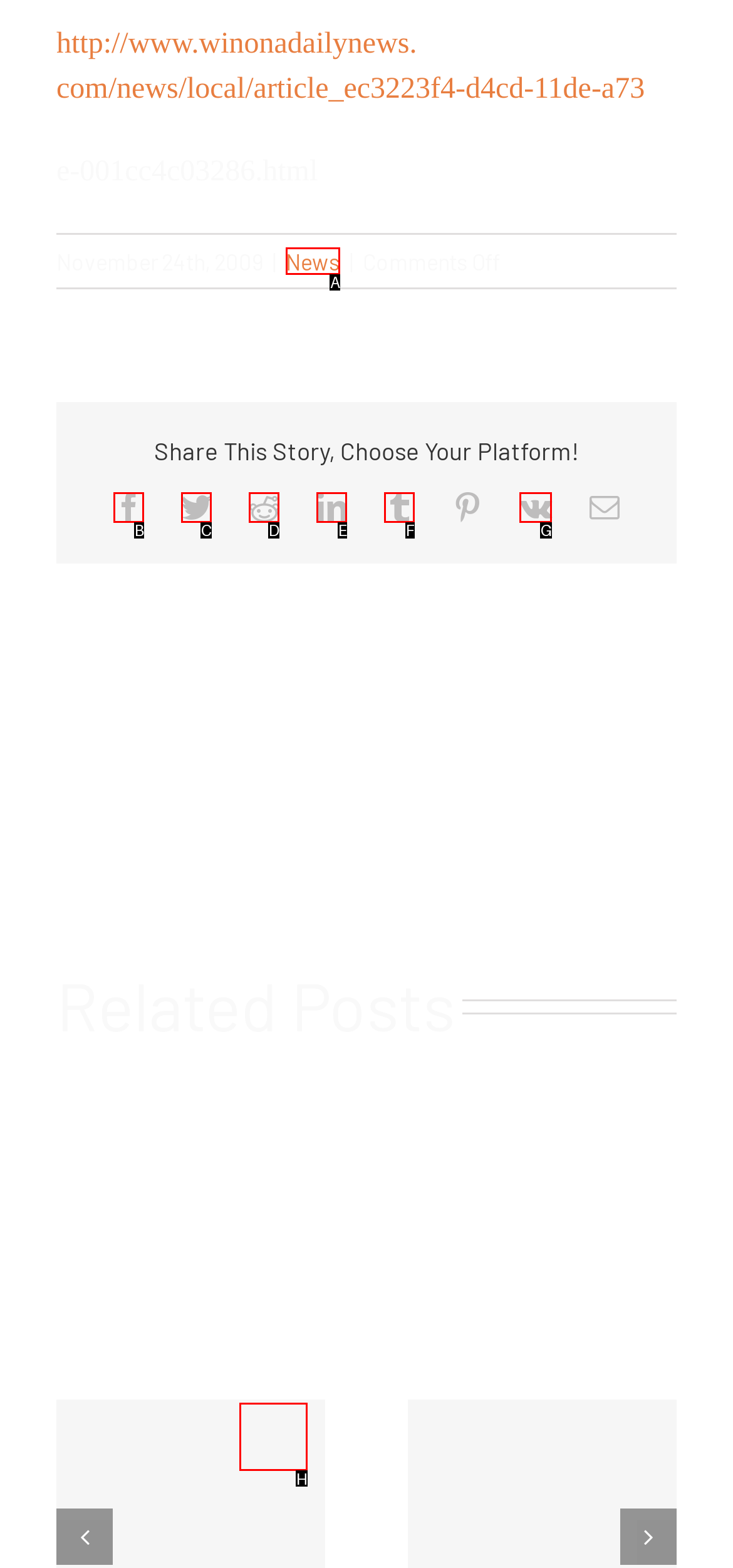Select the letter of the UI element you need to click to complete this task: View profile of CraigV.

None